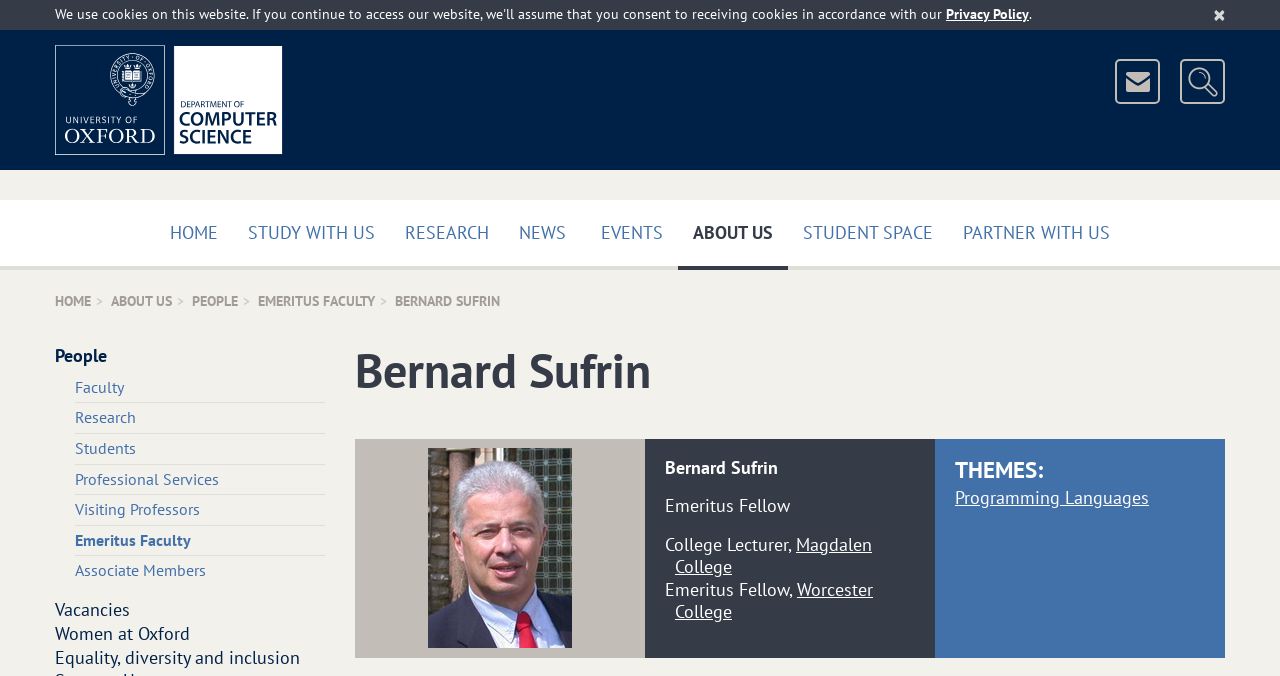Identify the bounding box coordinates of the region that needs to be clicked to carry out this instruction: "go to the home page". Provide these coordinates as four float numbers ranging from 0 to 1, i.e., [left, top, right, bottom].

[0.121, 0.296, 0.182, 0.399]